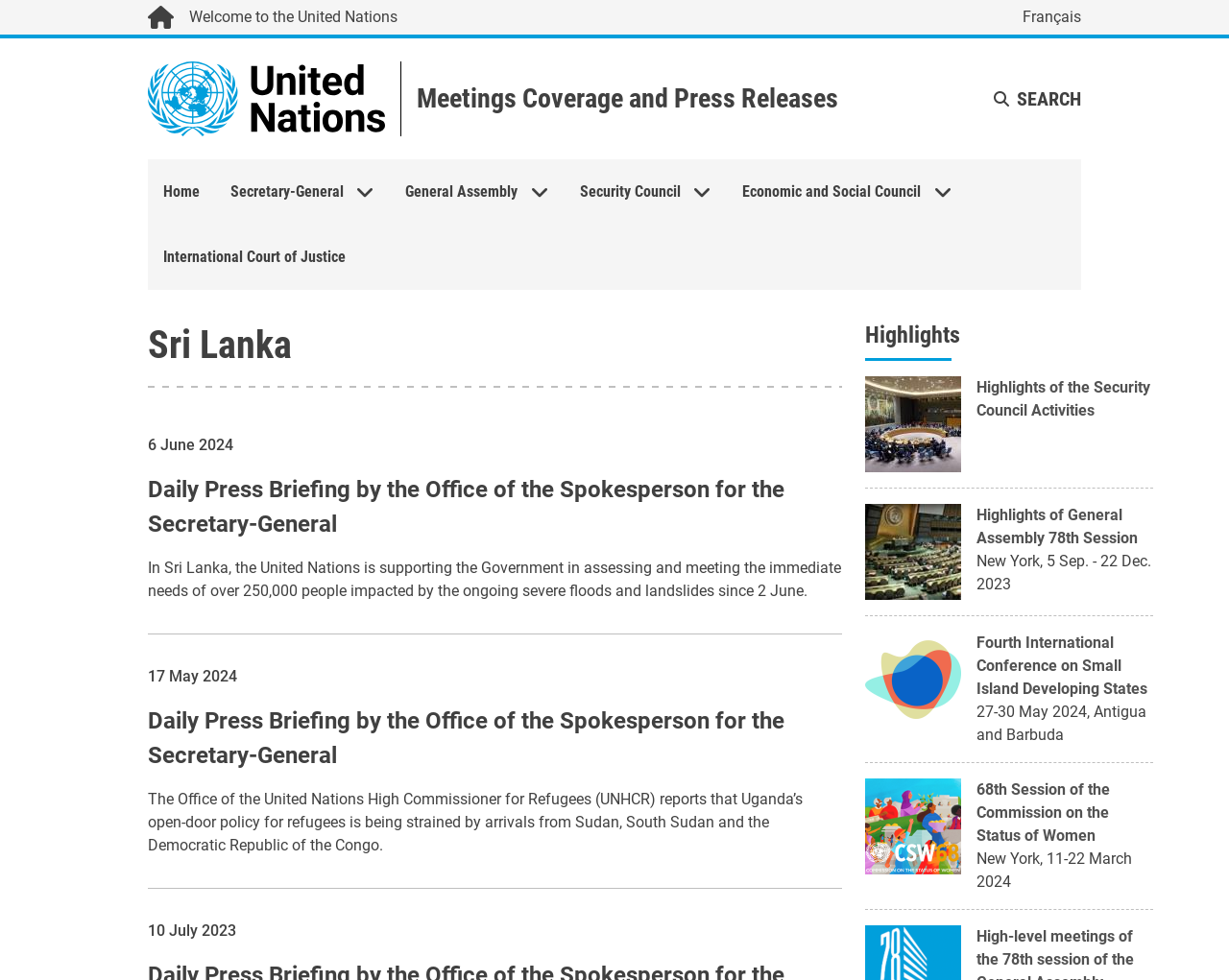Identify the bounding box of the UI component described as: "International Court of Justice".

[0.12, 0.229, 0.294, 0.296]